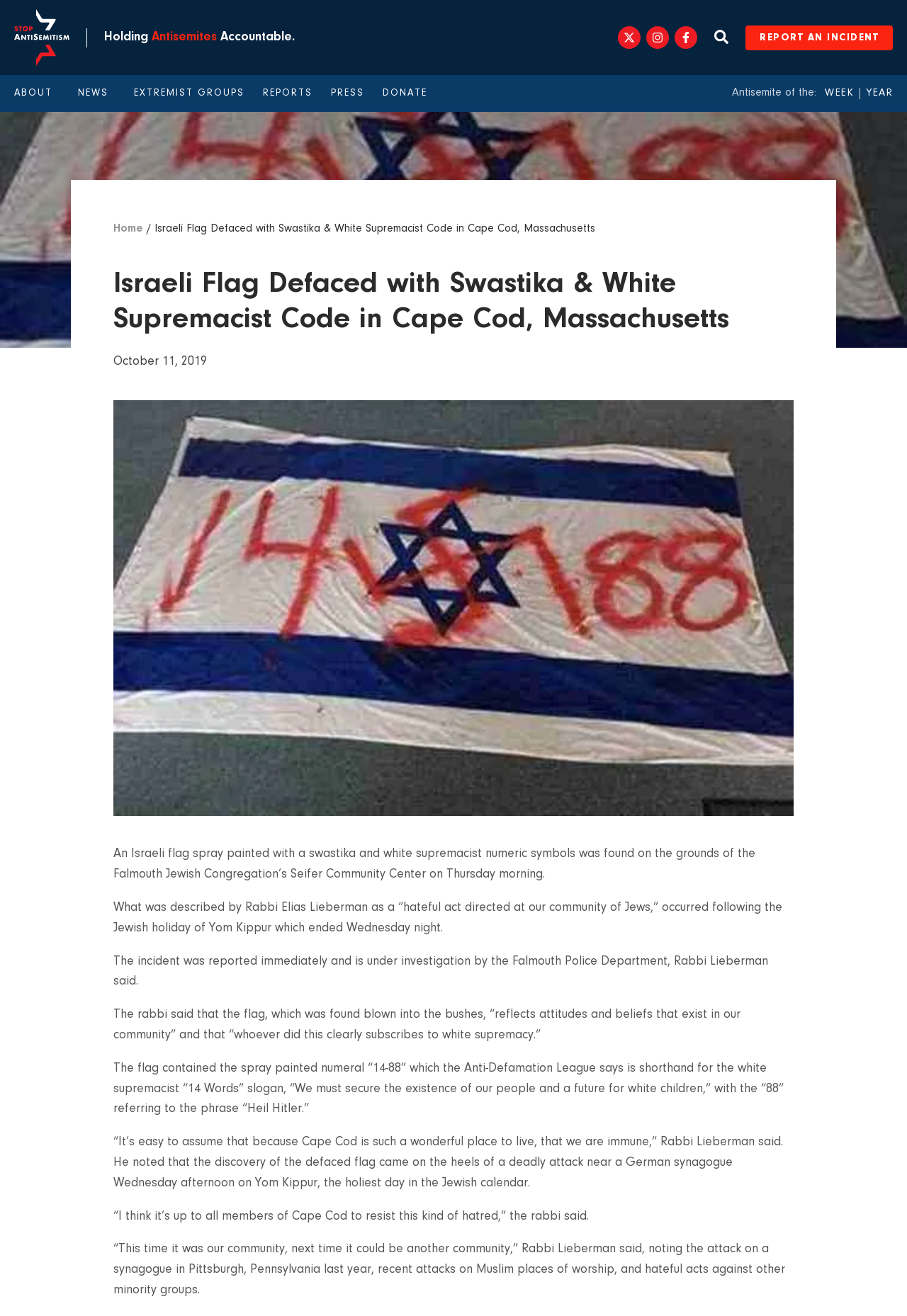Determine the bounding box coordinates for the region that must be clicked to execute the following instruction: "Go to the 'ABOUT' page".

[0.016, 0.067, 0.066, 0.075]